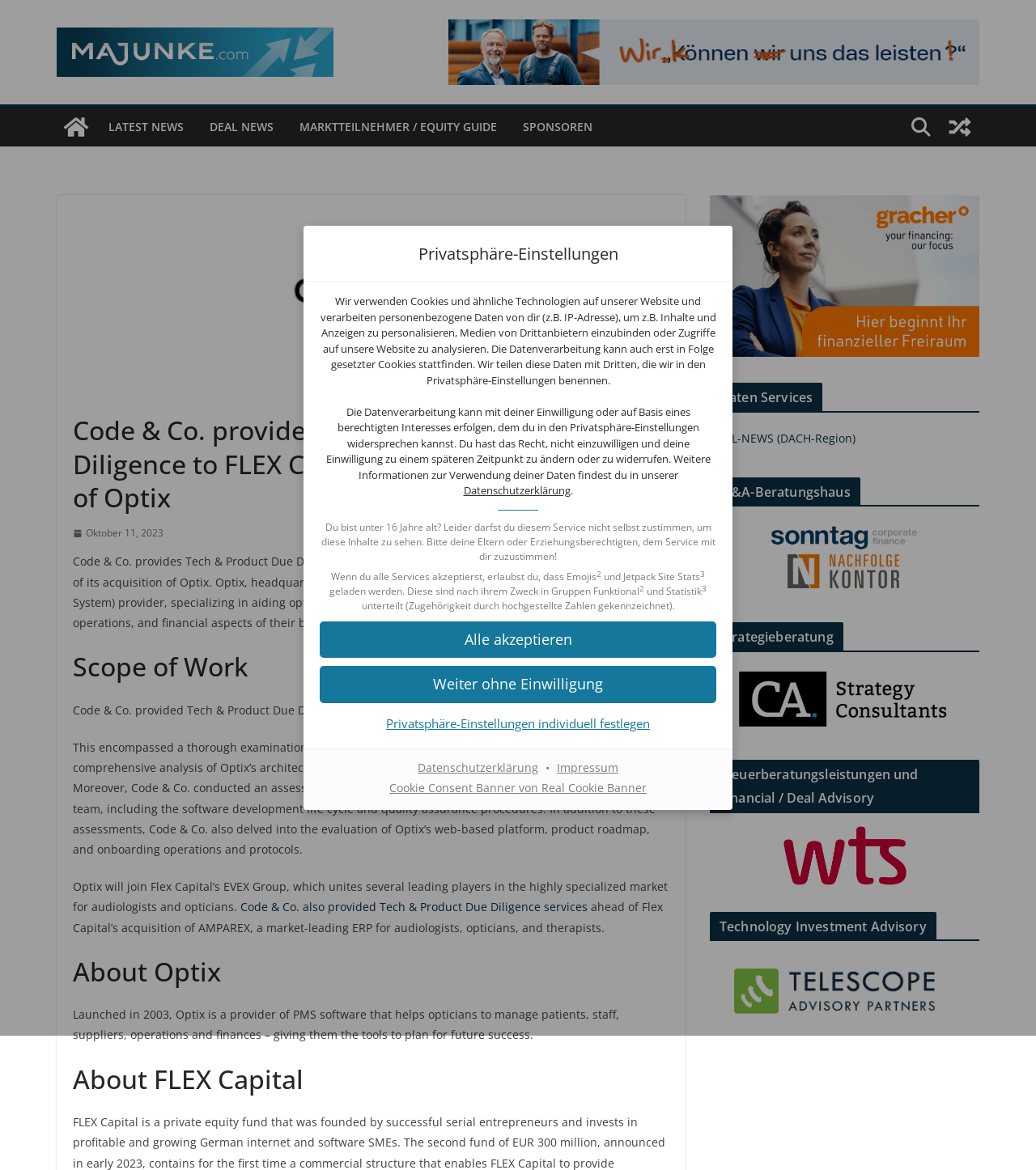Identify the bounding box coordinates for the UI element that matches this description: "Latest News".

[0.105, 0.099, 0.177, 0.118]